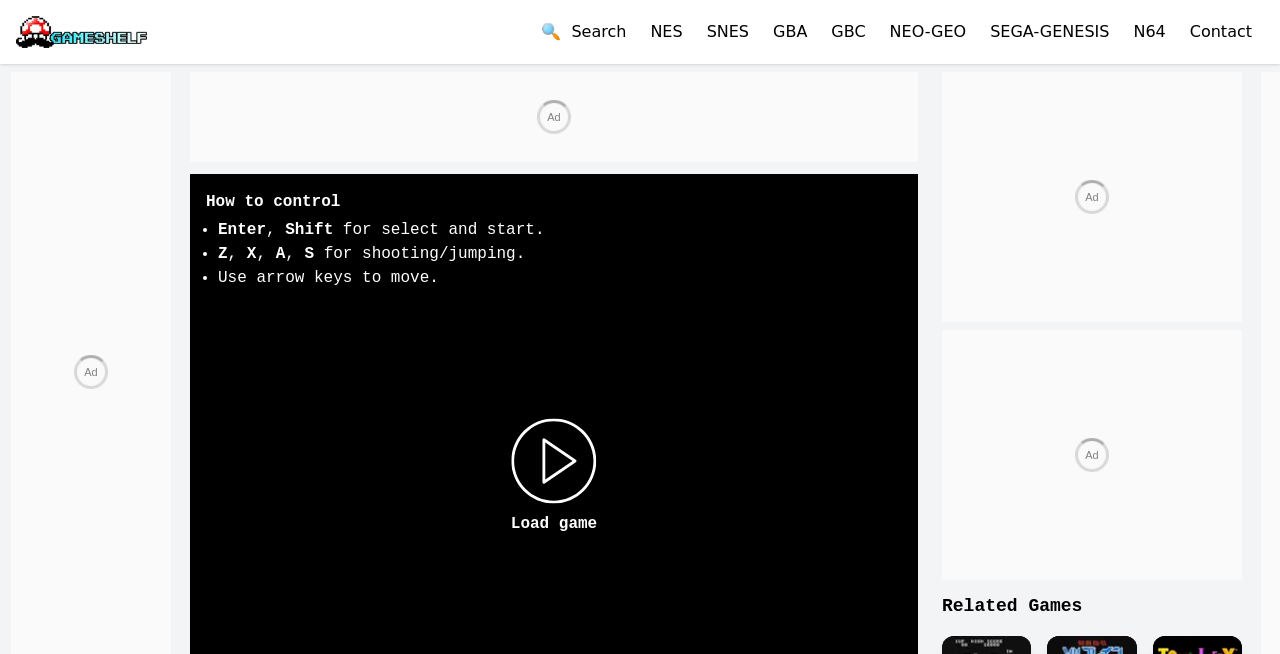Explain the webpage in detail.

This webpage is about playing the classic platformer game Tiny Toons Adventures 2 on NES online. At the top left corner, there is a logo image with a link. Next to it, there is a search button with a magnifying glass icon. On the top right corner, there are links to different gaming platforms, including NES, SNES, GBA, GBC, NEO-GEO, SEGA-GENESIS, and N64. 

Below the gaming platform links, there is a contact button at the top right corner. The main content of the webpage is divided into two sections. On the left side, there is a section explaining how to control the game, with a heading "How to control". This section lists the keyboard controls for playing the game, including Enter, Shift, Z, X, and A keys, as well as using arrow keys to move. 

On the right side, there is a prominent "Load game" button with an image of a game controller. This button is likely used to start playing the game. At the bottom of the webpage, there is a heading "Related Games", which may lead to other games related to Tiny Toons Adventures 2.